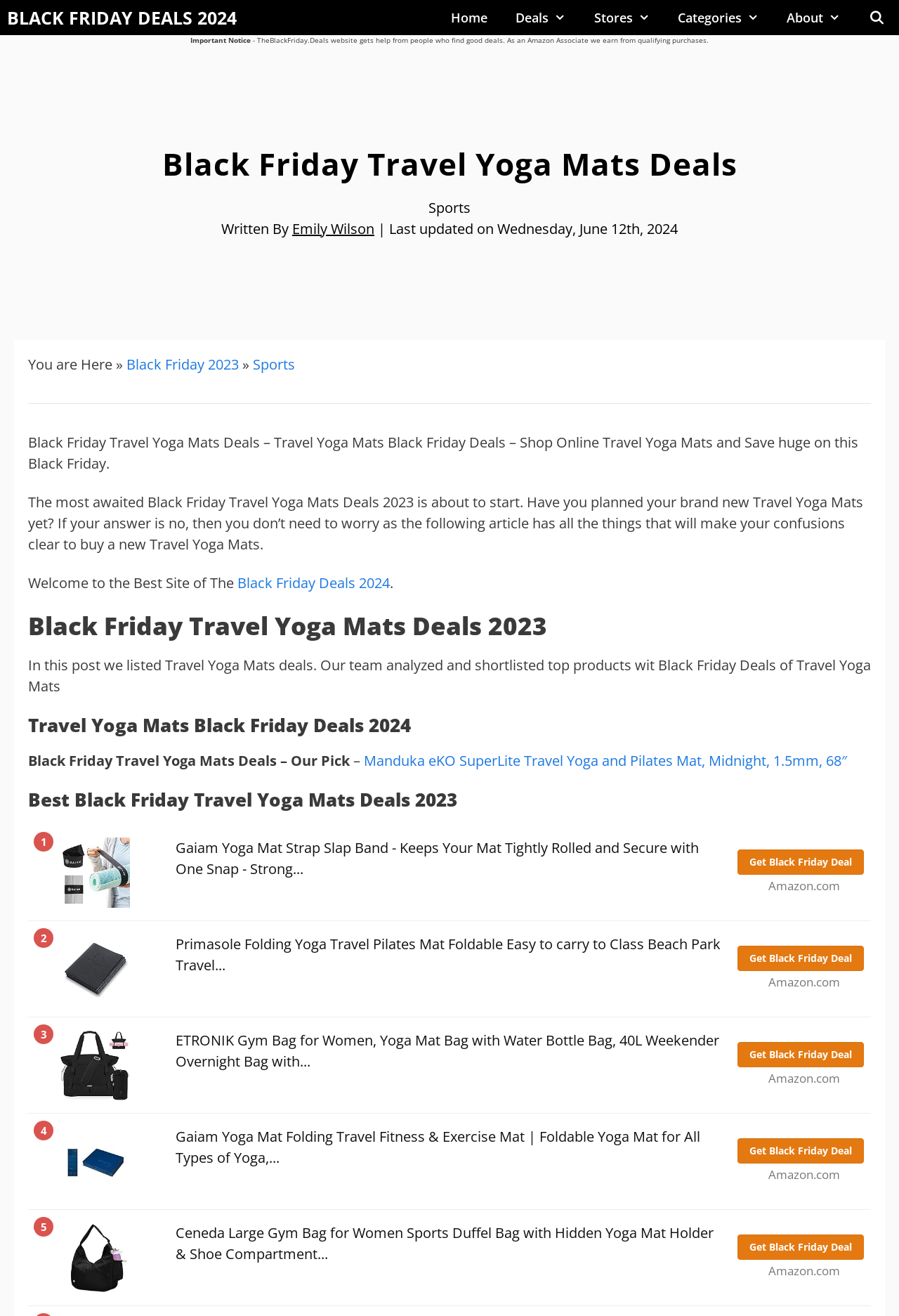What is the author of the article? Using the information from the screenshot, answer with a single word or phrase.

Emily Wilson